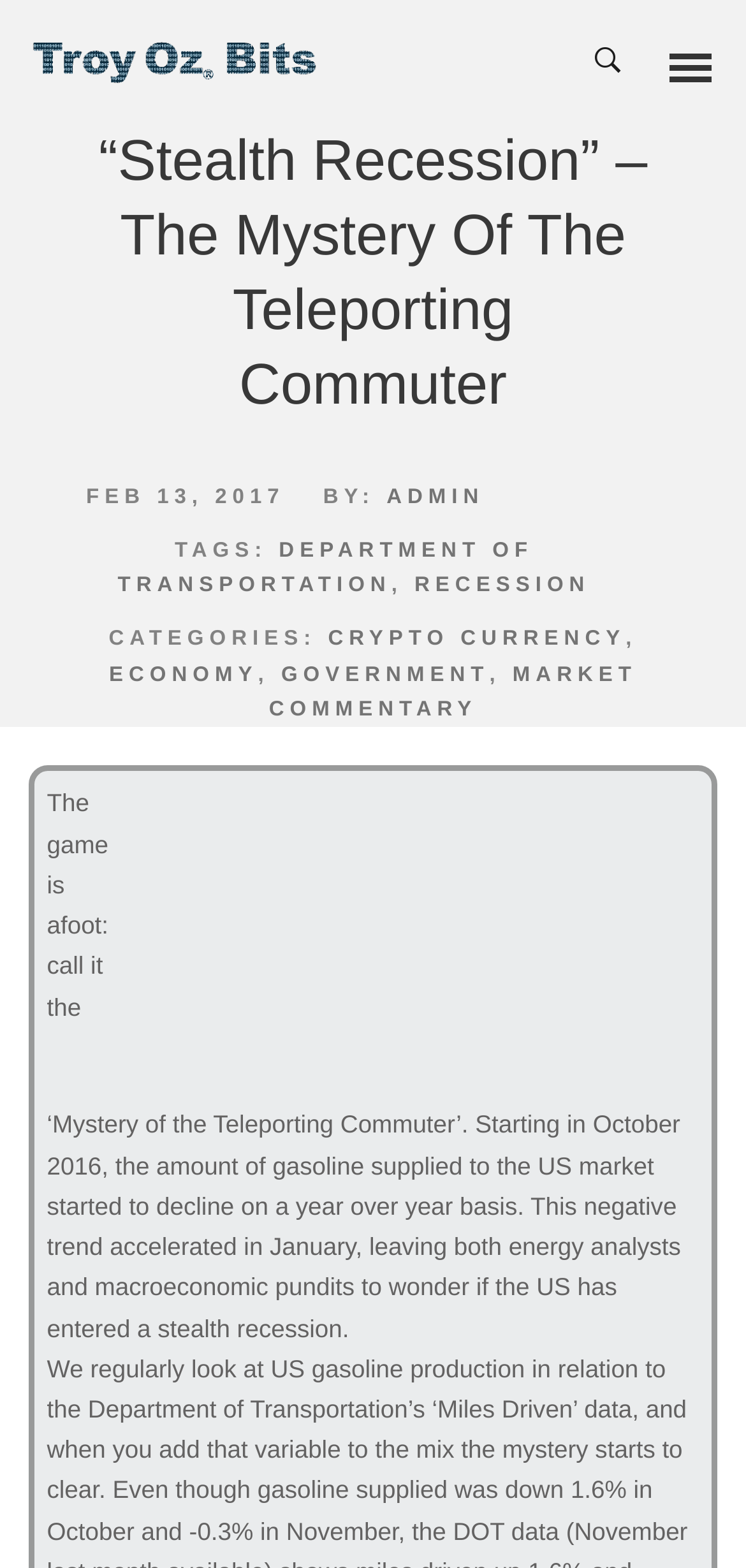Create a detailed narrative describing the layout and content of the webpage.

The webpage appears to be a blog post or news article from TroyOzBits, a website focused on crypto-currencies and technology. At the top of the page, there is a navigation menu with links to "LIVE MARKETS" and "CHARTS" on the left, and a button on the right. Below the navigation menu, there is a search bar that spans the entire width of the page.

The main content of the page is a news article titled "“Stealth Recession” – The Mystery Of The Teleporting Commuter". The title is displayed prominently in the center of the page, with a link to the article below it. The article's metadata, including the date "FEB 13, 2017", author "ADMIN", and tags "DEPARTMENT OF TRANSPORTATION", "RECESSION", "CRYPTO CURRENCY", "ECONOMY", "GOVERNMENT", and "MARKET COMMENTARY", are displayed in a table below the title.

The article's content is divided into paragraphs, with the main text describing the "Mystery of the Teleporting Commuter" and its relation to the US economy. There is an image embedded in the article, located near the bottom of the page. The image takes up most of the page's width and is positioned below the article's text.